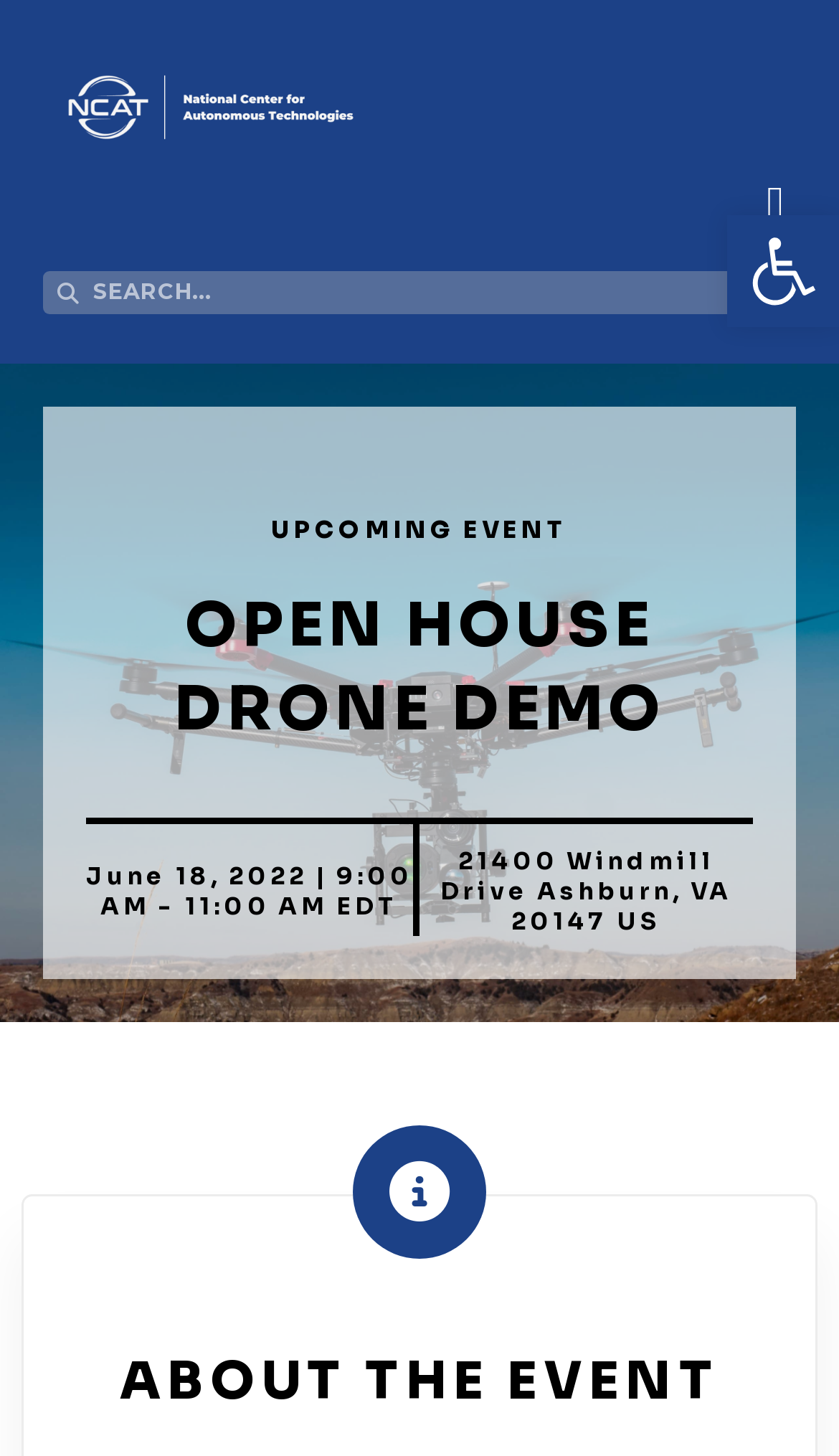Please respond in a single word or phrase: 
What is the time of the Open House Drone Demo event?

9:00 AM - 11:00 AM EDT